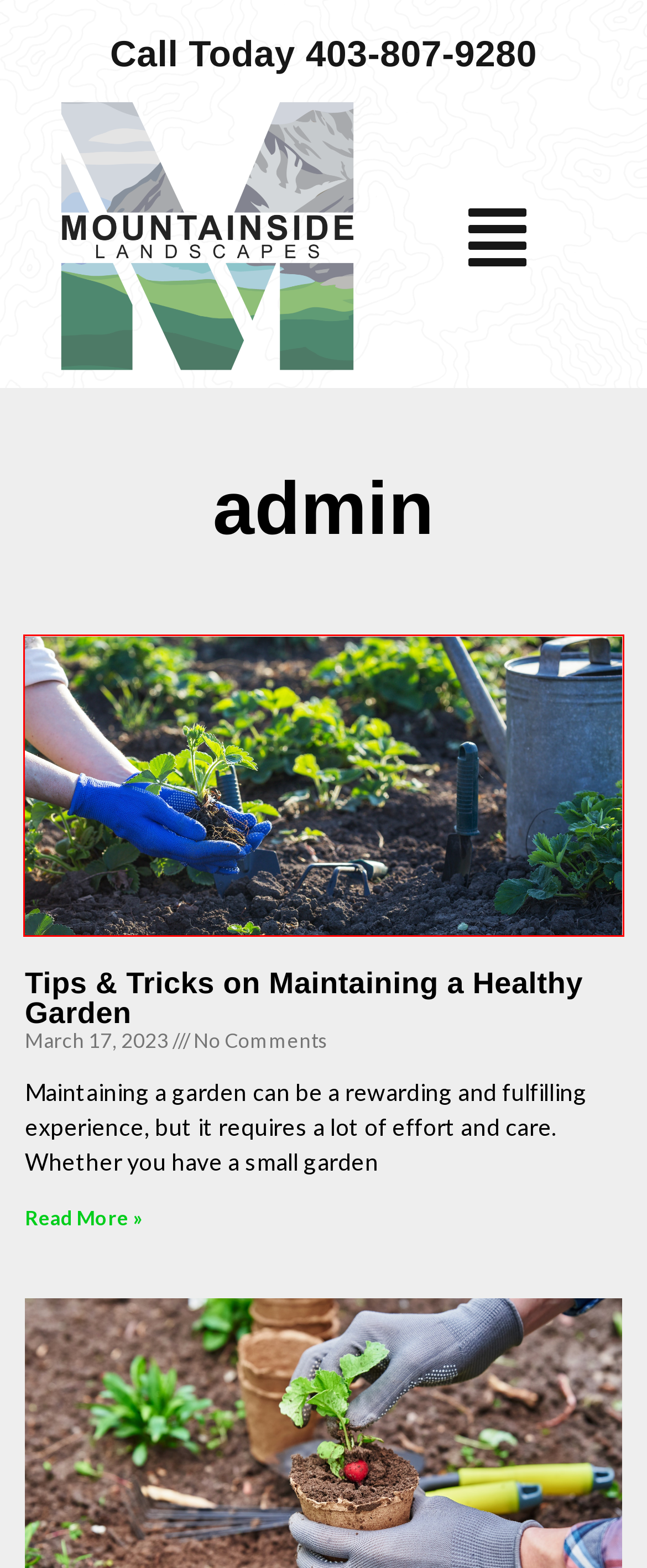You are given a screenshot of a webpage with a red rectangle bounding box. Choose the best webpage description that matches the new webpage after clicking the element in the bounding box. Here are the candidates:
A. Your Outdoor Landscaping Lighting Guide For 2023 - Mountainside Landscapes
B. Tips & Tricks on Maintaining a Healthy Garden - Mountainside Landscapes
C. 6 Landscaping Ideas in 2023 - Mountainside Landscapes
D. How To Choose The Best Plants For Your Backyard - Mountainside Landscapes
E. Benefits of Boulders - Mountainside Landscapes
F. Planning Out Your Garden in 2023 - Mountainside Landscapes
G. Paver or Concrete Patio? - Mountainside Landscapes
H. Landscape Construction - Transform Your Outdoor Living Space

B